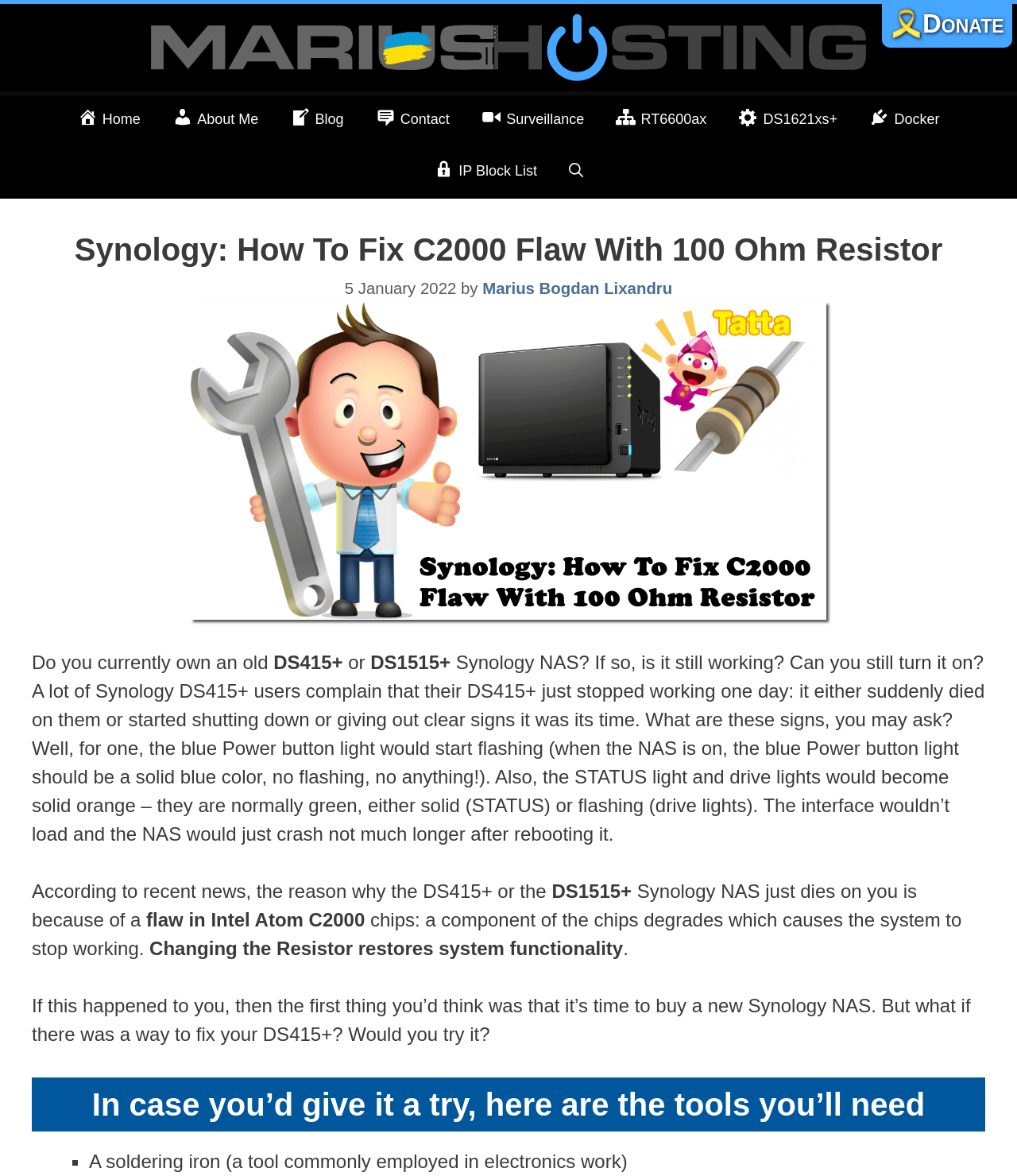Locate the coordinates of the bounding box for the clickable region that fulfills this instruction: "Click the 'Surveillance' link".

[0.458, 0.081, 0.59, 0.125]